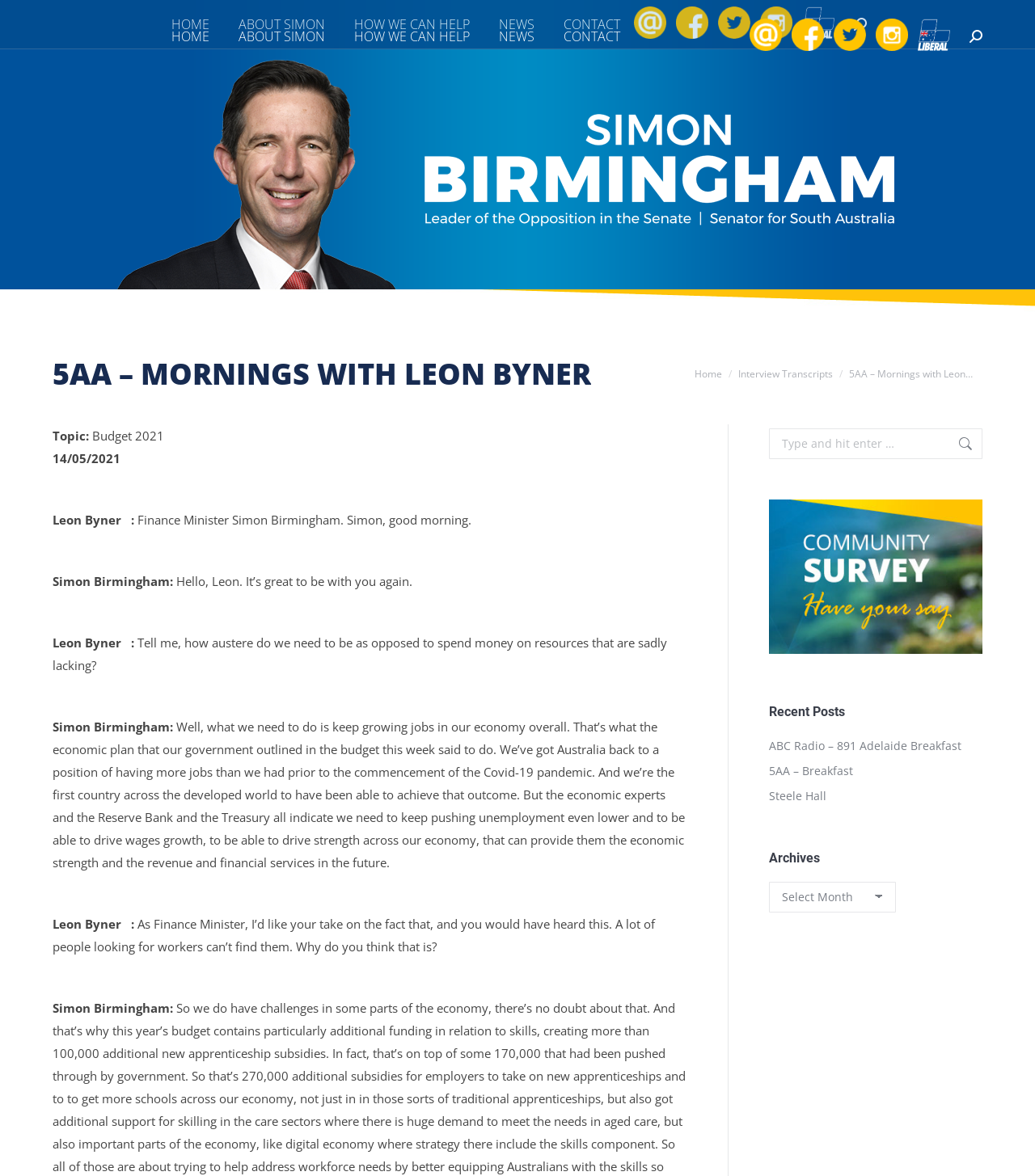Can you specify the bounding box coordinates of the area that needs to be clicked to fulfill the following instruction: "Click on the Community Survey - have your say link"?

[0.743, 0.546, 0.949, 0.559]